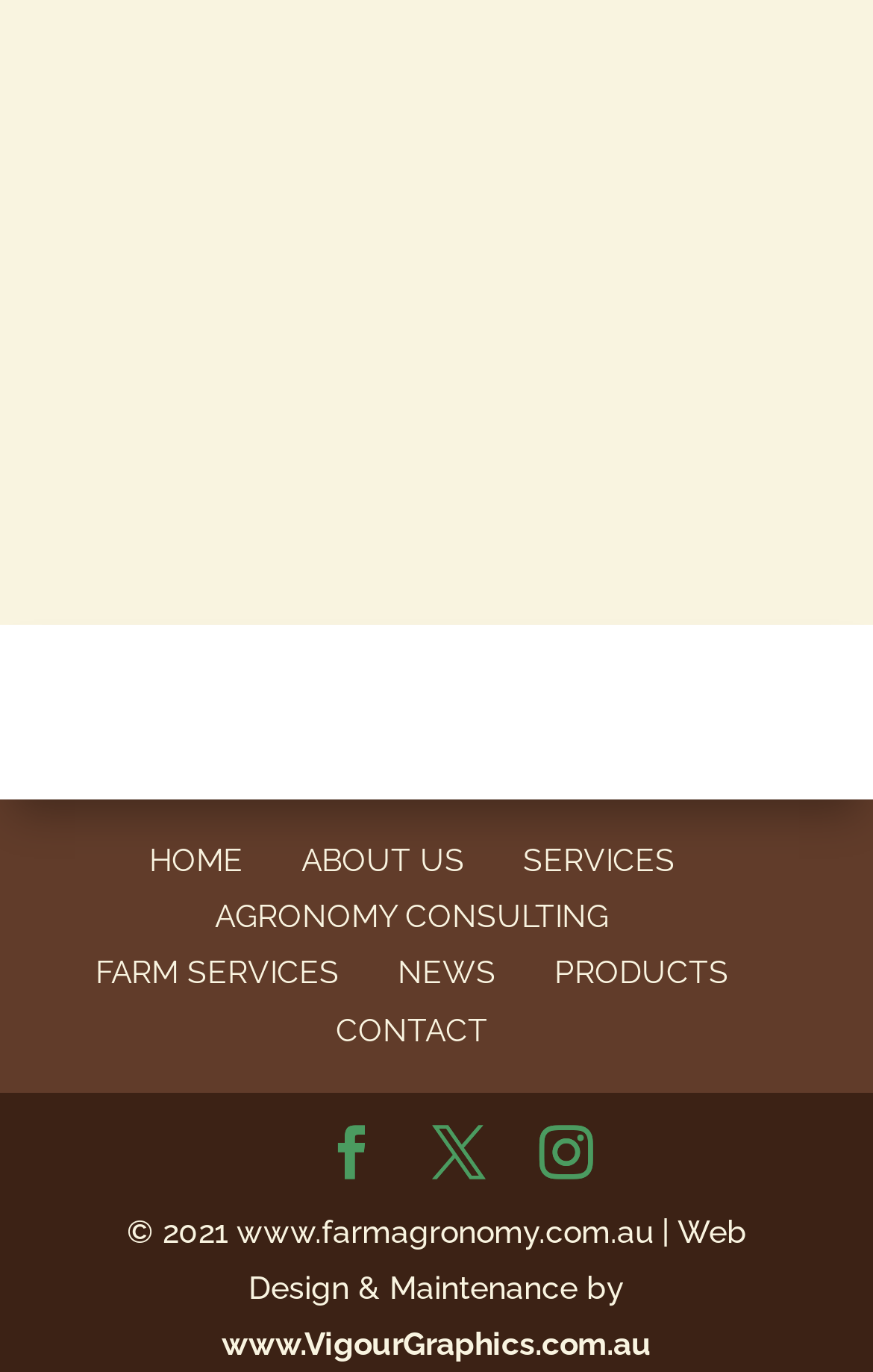What is the last menu item?
Provide a detailed answer to the question, using the image to inform your response.

I looked at the menu items at the top of the page and found that the last one is 'CONTACT'.